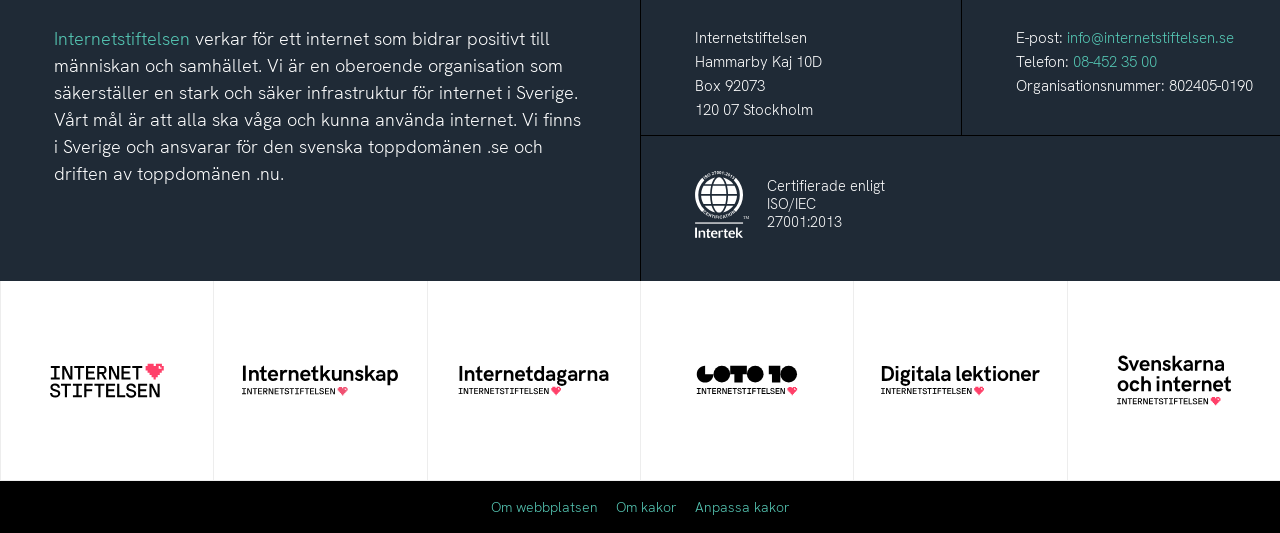Provide the bounding box coordinates for the area that should be clicked to complete the instruction: "Visit Internetstiftelsen".

[0.042, 0.051, 0.148, 0.094]